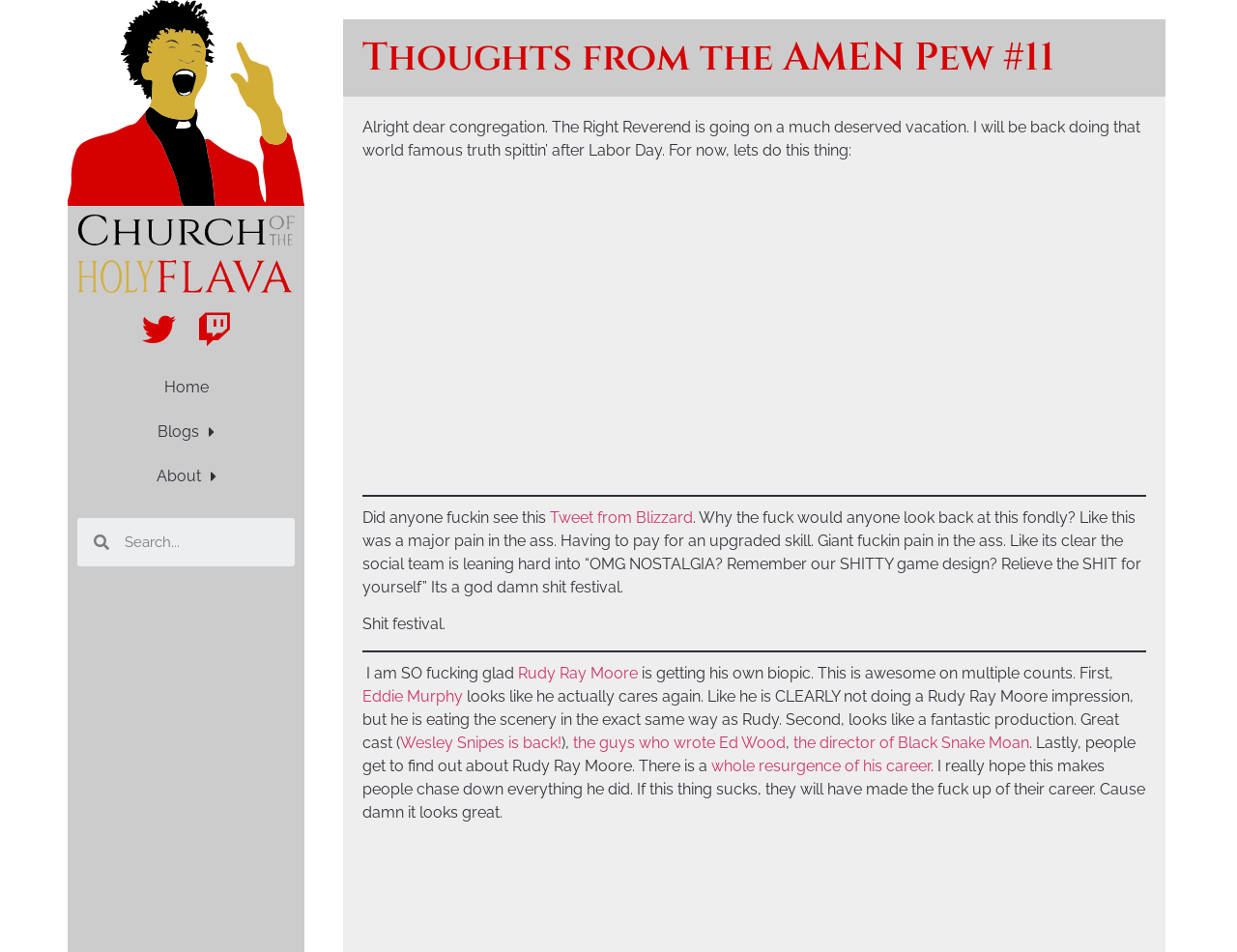Who is playing Rudy Ray Moore in the biopic?
Refer to the image and give a detailed answer to the question.

According to the text, Eddie Murphy is playing Rudy Ray Moore in the biopic, and the author notes that he 'looks like he actually cares again' and is 'eating the scenery in the exact same way as Rudy'.